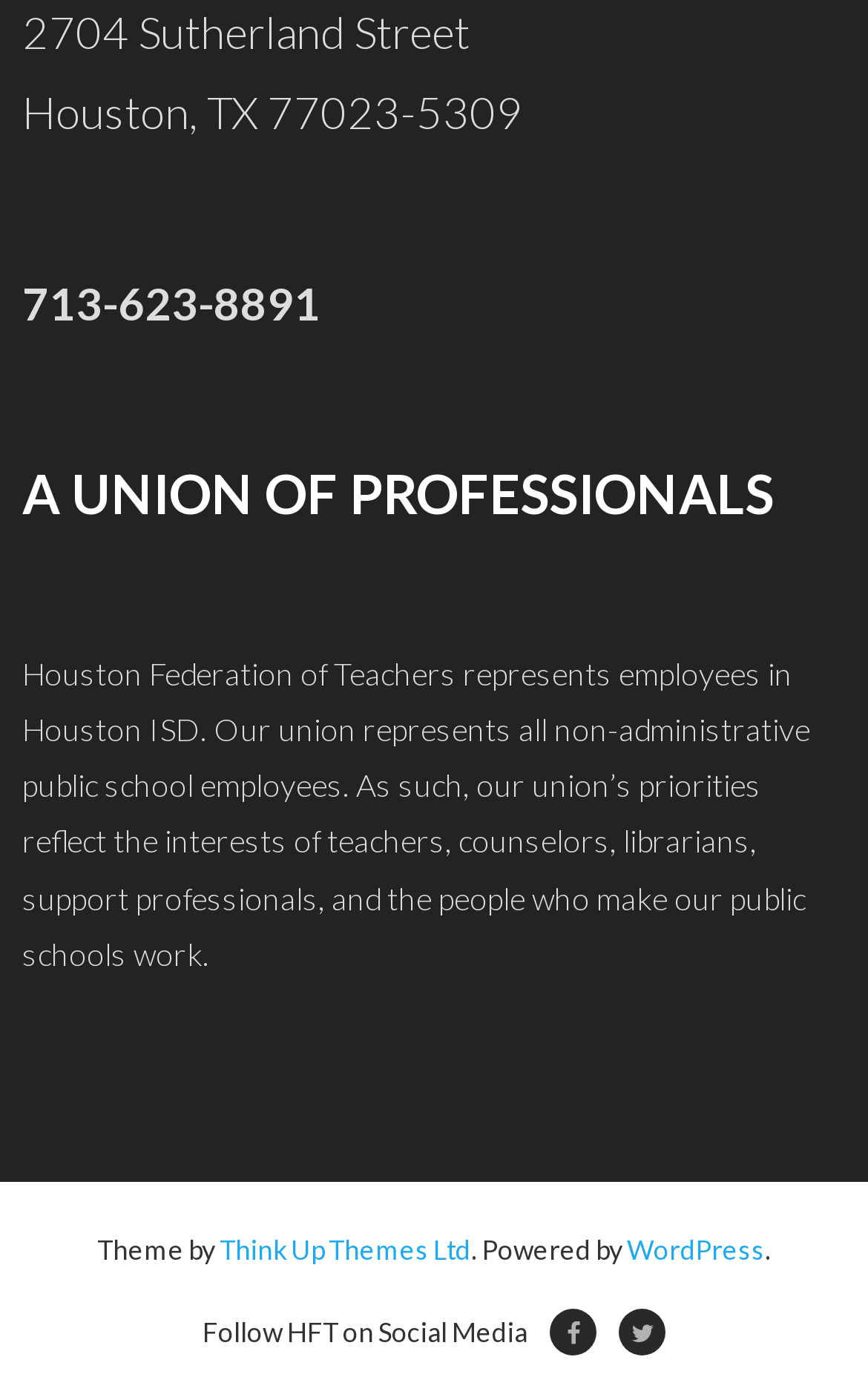What is the phone number of the Houston Federation of Teachers?
Give a detailed response to the question by analyzing the screenshot.

I found the phone number by looking at the section below the address, where it is displayed as '713-623-8891'.